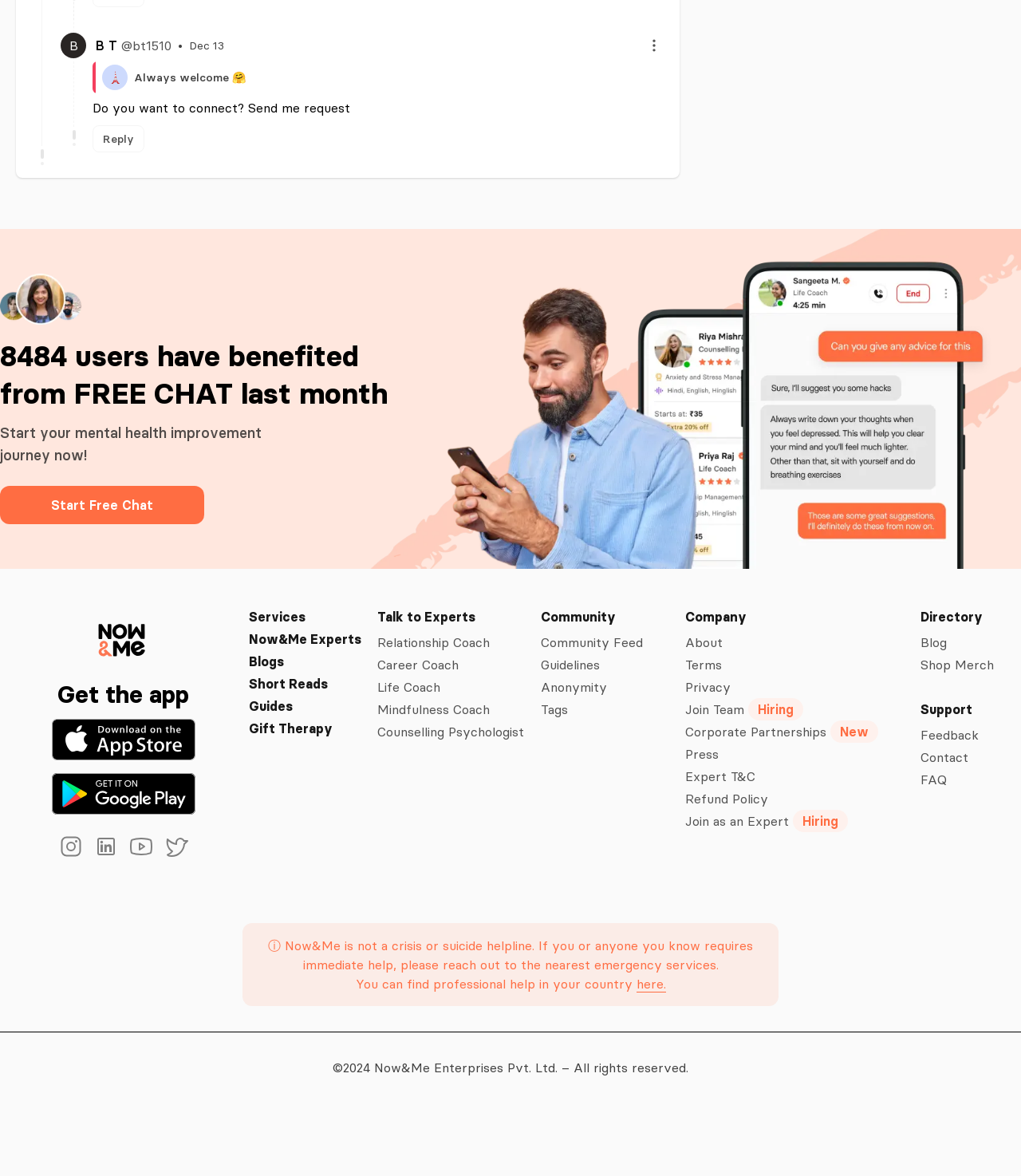What is the purpose of the 'Start Free Chat' button?
Look at the screenshot and respond with one word or a short phrase.

To start a mental health improvement journey